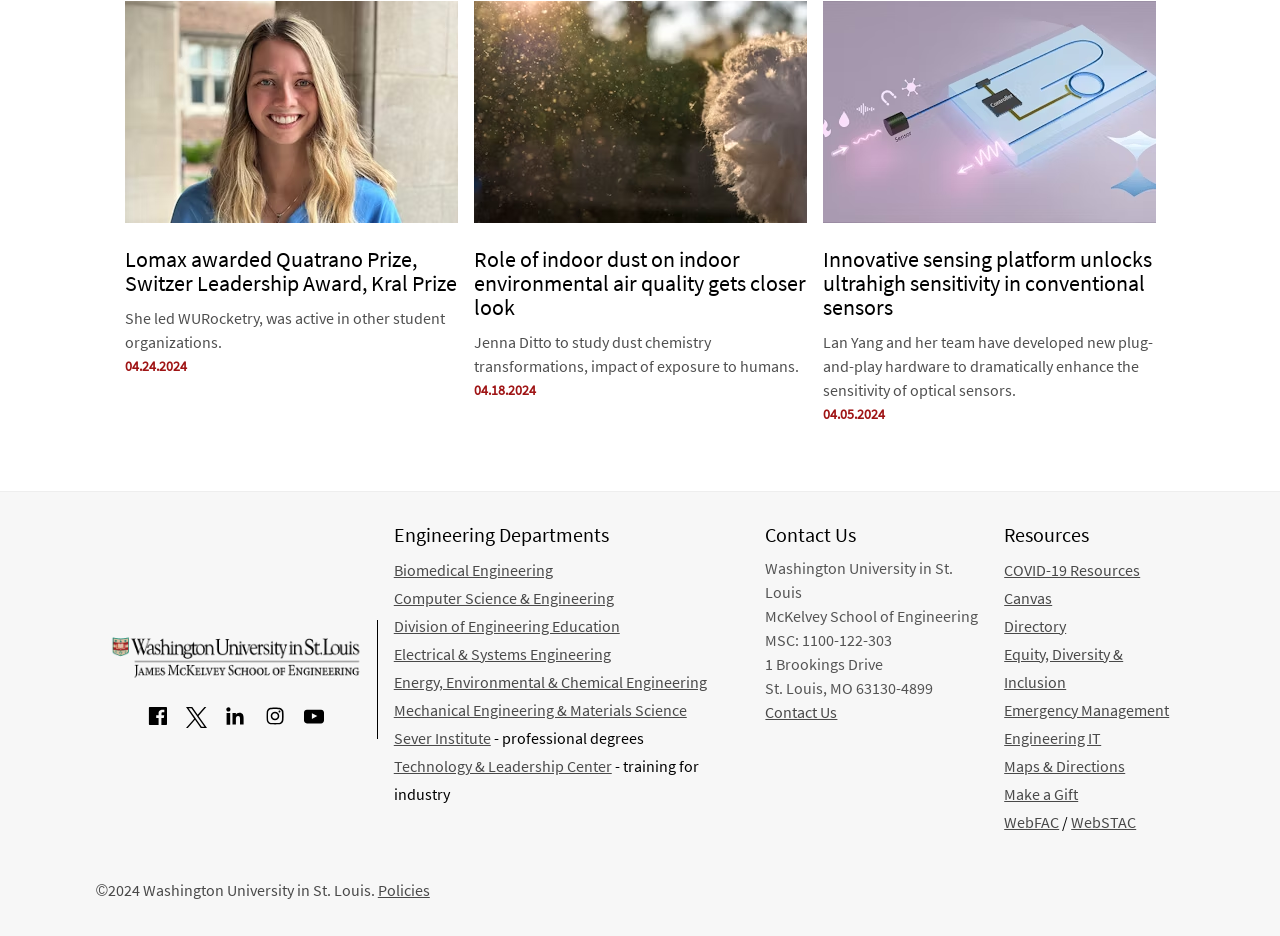What is the date of the article about Lomax's award?
Refer to the screenshot and deliver a thorough answer to the question presented.

According to the article 'Lomax awarded Quatrano Prize, Switzer Leadership Award, Kral Prize', the date of the article is 04.24.2024, which is indicated by the timestamp at the bottom of the article.